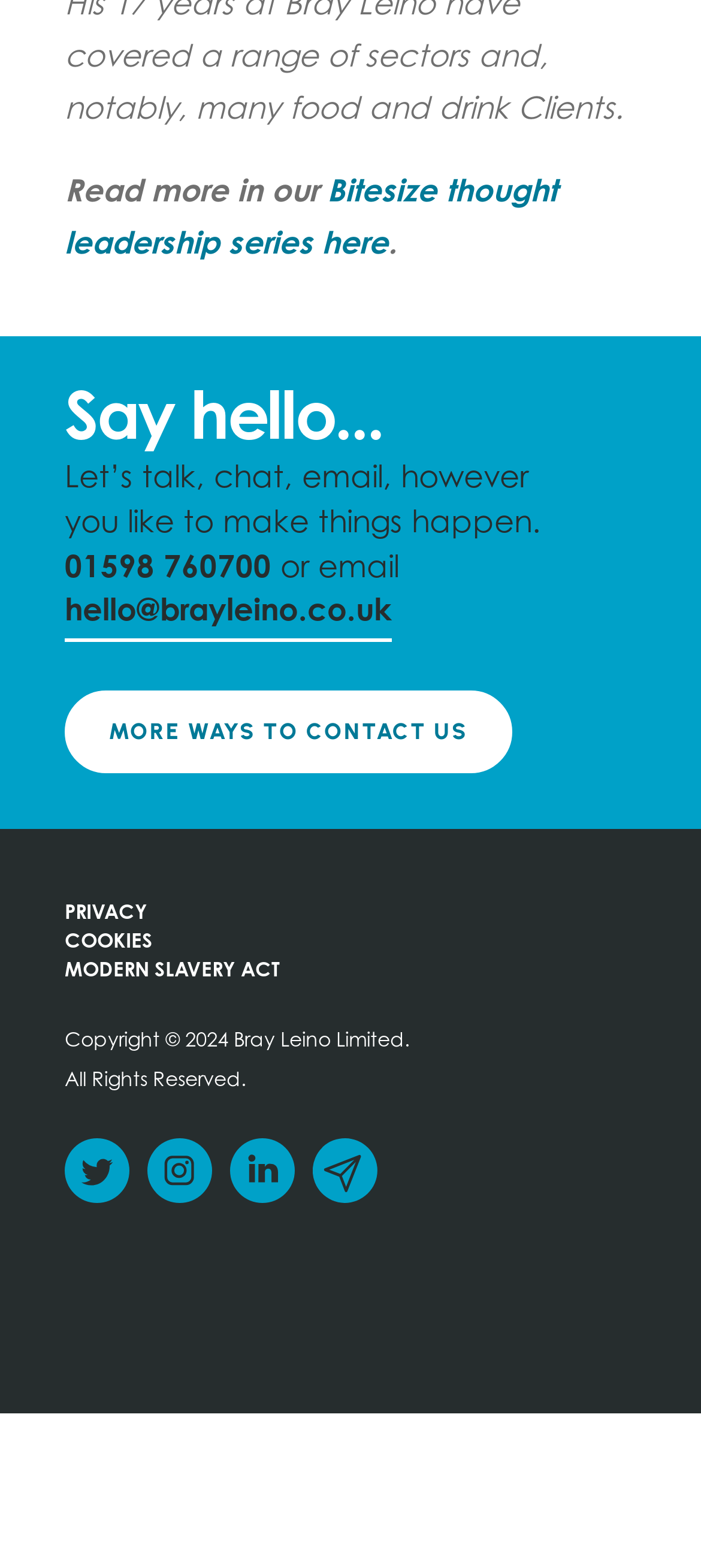Identify the bounding box coordinates for the UI element mentioned here: "parent_node: Menu". Provide the coordinates as four float values between 0 and 1, i.e., [left, top, right, bottom].

None